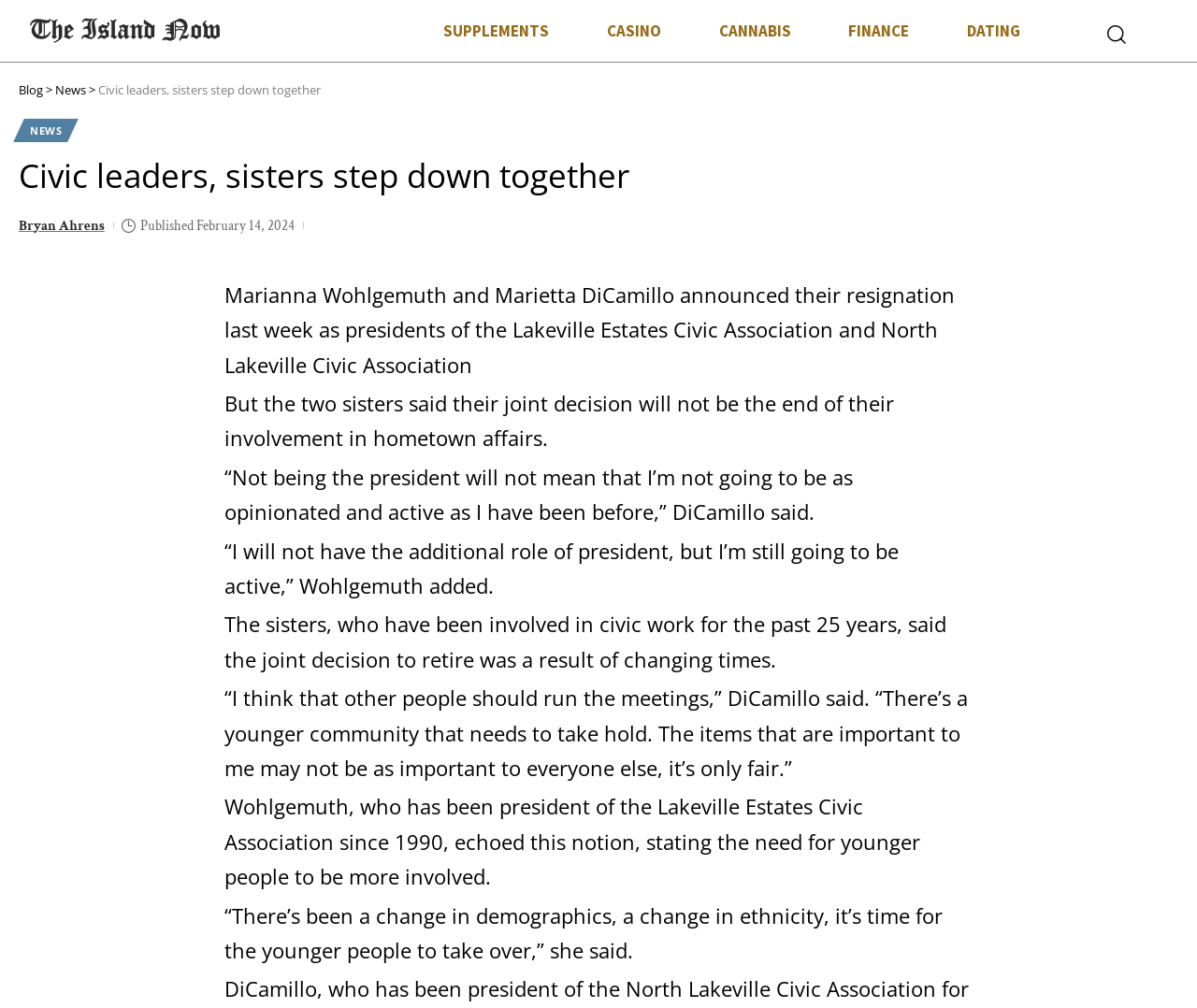Given the description of the UI element: "News", predict the bounding box coordinates in the form of [left, top, right, bottom], with each value being a float between 0 and 1.

[0.016, 0.117, 0.061, 0.141]